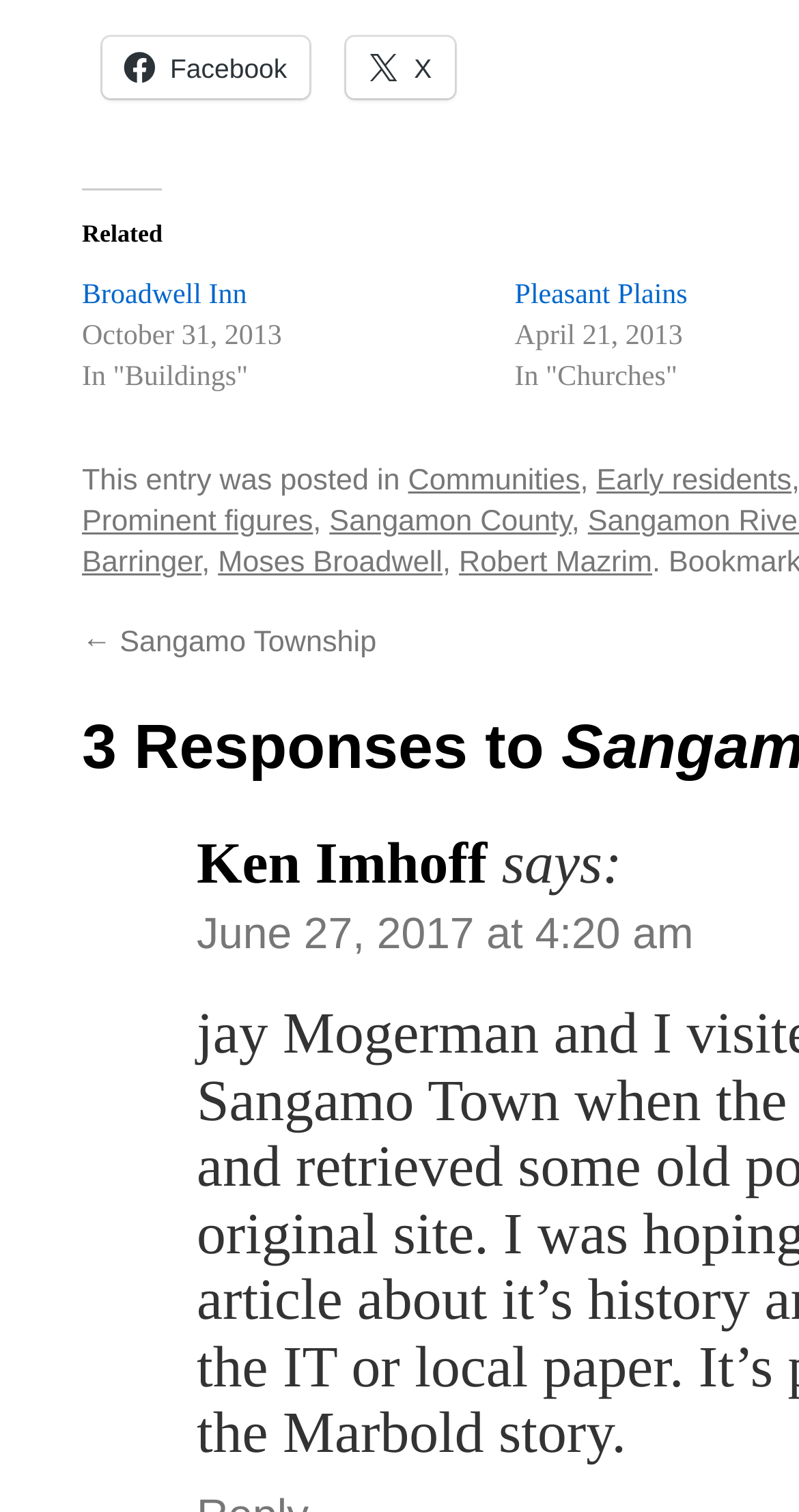Please indicate the bounding box coordinates of the element's region to be clicked to achieve the instruction: "Click on Facebook link". Provide the coordinates as four float numbers between 0 and 1, i.e., [left, top, right, bottom].

[0.128, 0.024, 0.387, 0.065]